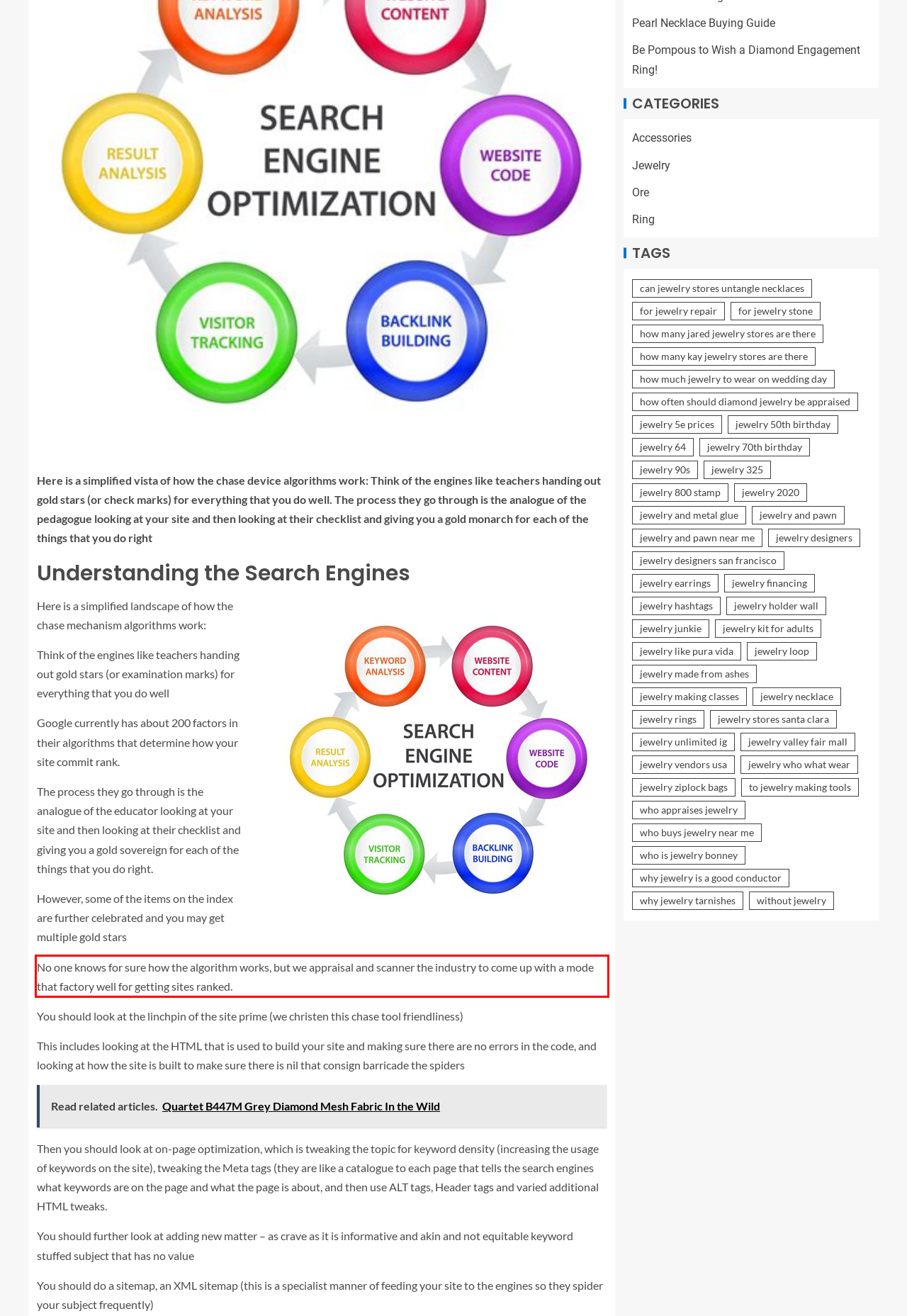Inspect the webpage screenshot that has a red bounding box and use OCR technology to read and display the text inside the red bounding box.

No one knows for sure how the algorithm works, but we appraisal and scanner the industry to come up with a mode that factory well for getting sites ranked.